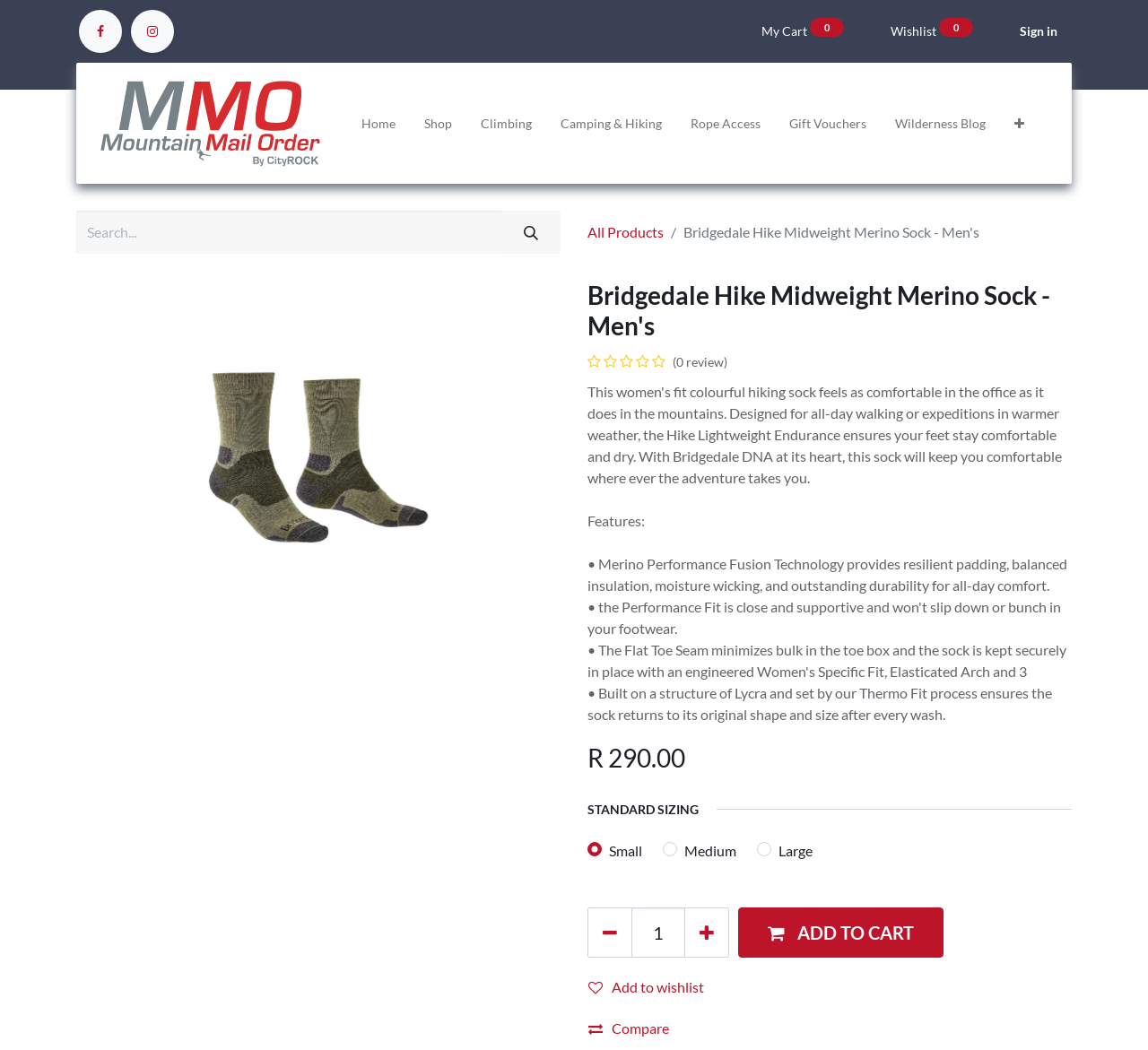Please analyze the image and give a detailed answer to the question:
What is the default selected size option for the Bridgedale Hike Midweight Merino Sock?

I found the default selected size option for the Bridgedale Hike Midweight Merino Sock by looking at the radio button elements which represent the size options, and the 'Small' option is checked by default.